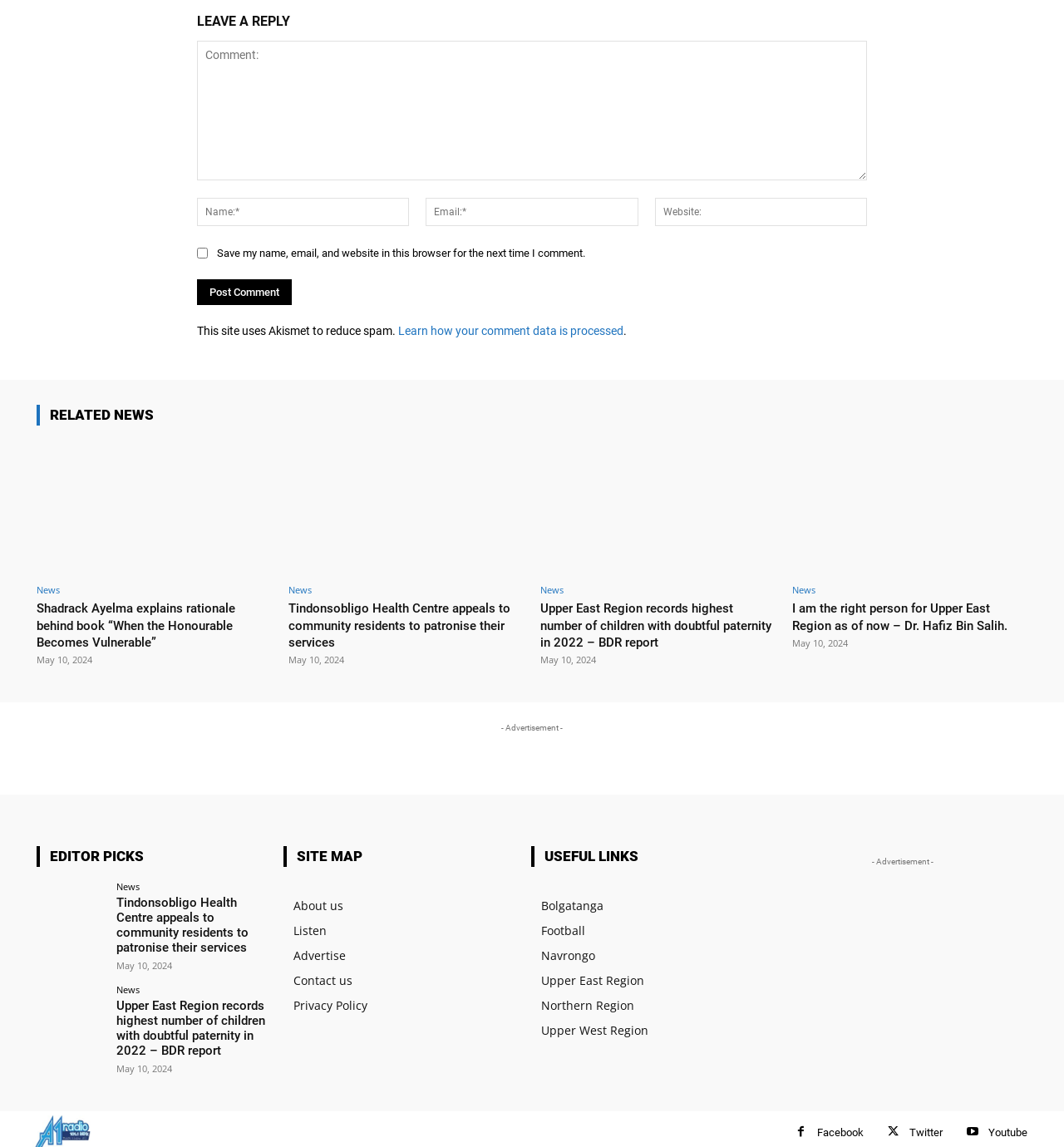Based on the element description: "Privacy Policy", identify the bounding box coordinates for this UI element. The coordinates must be four float numbers between 0 and 1, listed as [left, top, right, bottom].

[0.276, 0.866, 0.483, 0.888]